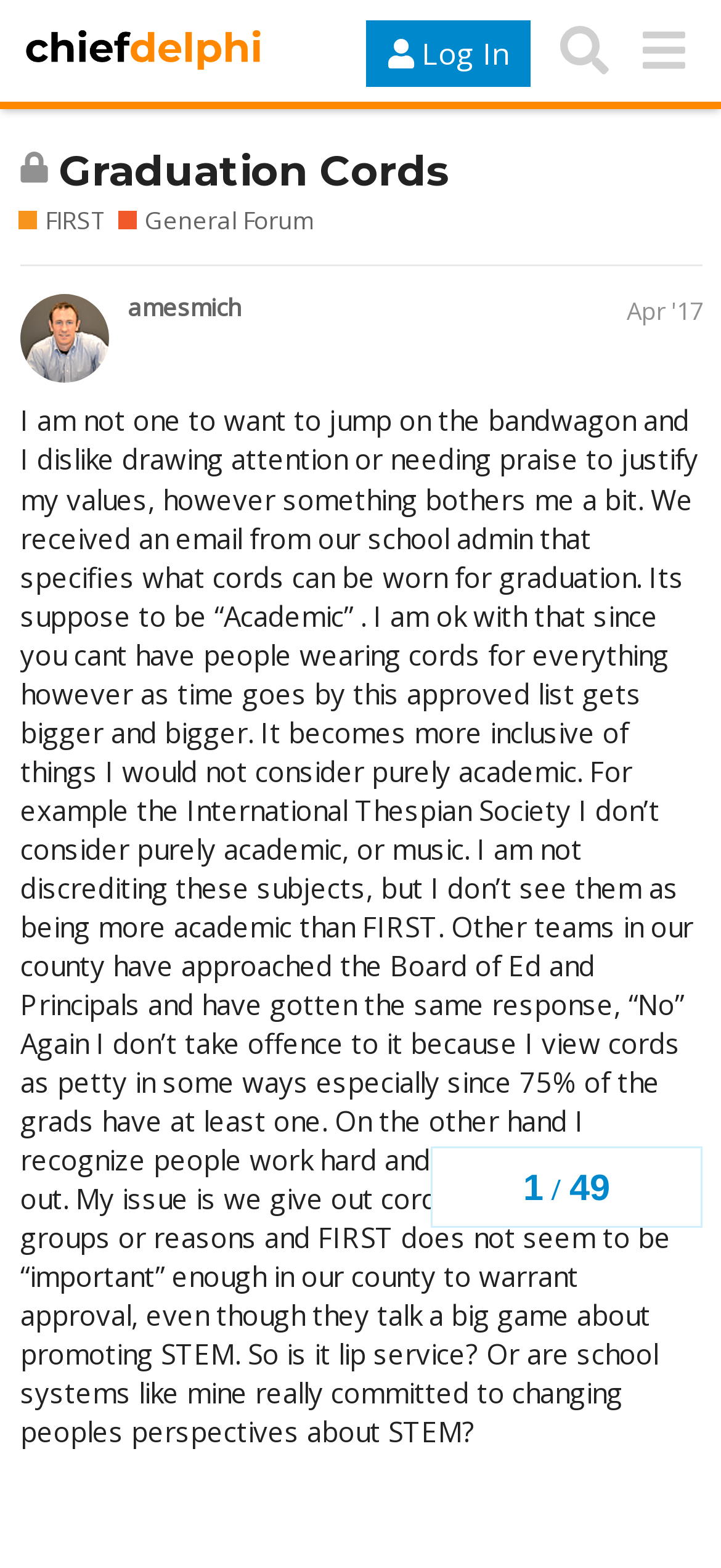Give a detailed overview of the webpage's appearance and contents.

The webpage appears to be a forum discussion page, specifically a topic about graduation cords. At the top of the page, there is a header section with a logo image and a link to "Chief Delphi" on the left, and buttons for "Log In" and "Search" on the right. Below the header, there is a heading that indicates the topic is closed and no longer accepts new replies, with a link to "Graduation Cords" and an image.

On the same level as the heading, there are links to "FIRST" and "General Forum" with a brief description of the general forum. Below these links, there is a navigation section that displays the topic progress, showing the current page number out of 49.

The main content of the page is a post from a user named "amesmich" dated April 2017. The post discusses the user's concerns about the school's policy on graduation cords, specifically that FIRST, a STEM-related organization, is not considered "important" enough to warrant approval for cords, despite the school's claims of promoting STEM. The post is a lengthy paragraph that expresses the user's thoughts and opinions on the matter.